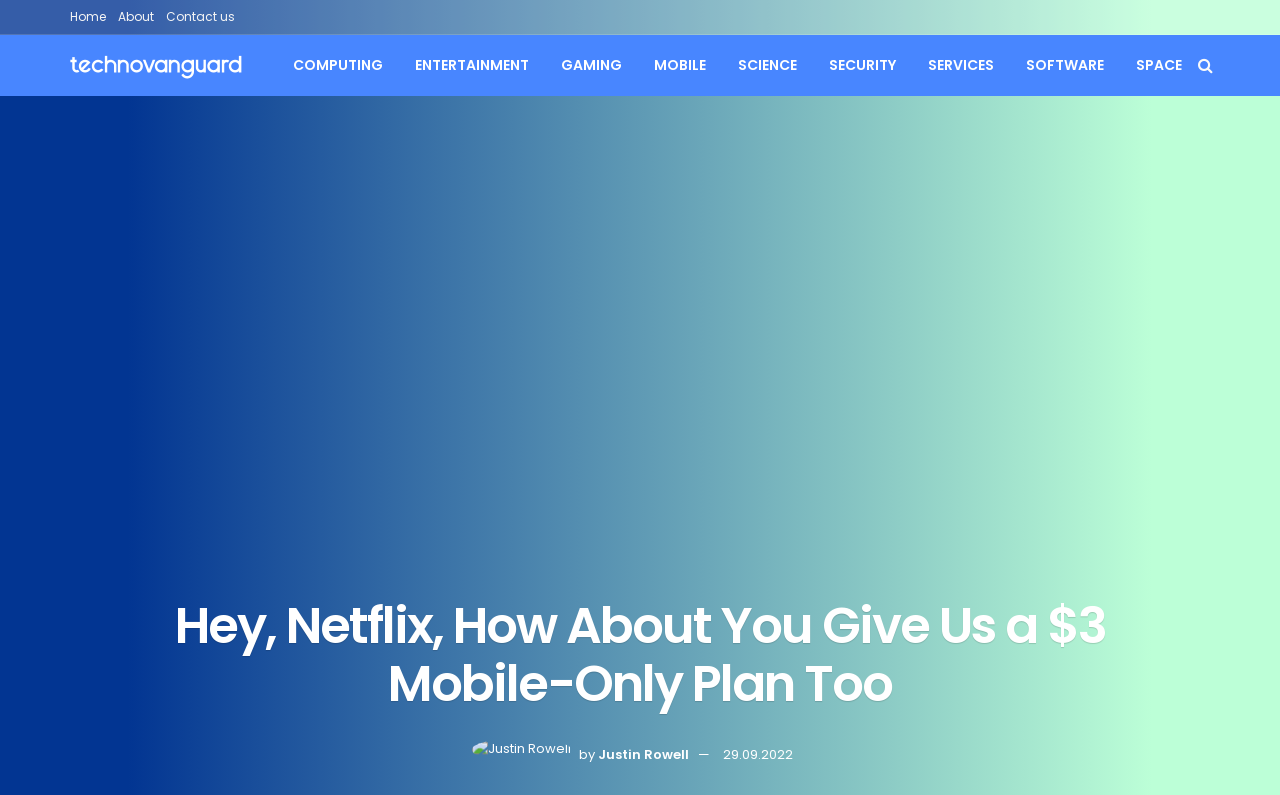Summarize the webpage comprehensively, mentioning all visible components.

The webpage appears to be a news article or blog post from a technology news website. At the top, there are several links to different sections of the website, including "Home", "About", and "Contact us", which are aligned horizontally and positioned near the top left corner of the page. 

Below these links, there is a horizontal menu with various categories such as "COMPUTING", "ENTERTAINMENT", "GAMING", and others, which are evenly spaced and take up a significant portion of the top section of the page.

The main content of the webpage is a news article with the title "Hey, Netflix, How About You Give Us a $3 Mobile-Only Plan Too", which is centered near the top of the page. The article's content is not explicitly described, but it seems to be discussing Netflix's new mobile-only plan in India and its potential implications for US users.

To the right of the article title, there is an image of a person, Justin Rowell, who is likely the author of the article. Below the image, there is a line of text with the author's name and the date of publication, "29.09.2022". 

At the very top right corner of the page, there is a small icon, represented by the Unicode character "\uf002", which is not explicitly described.